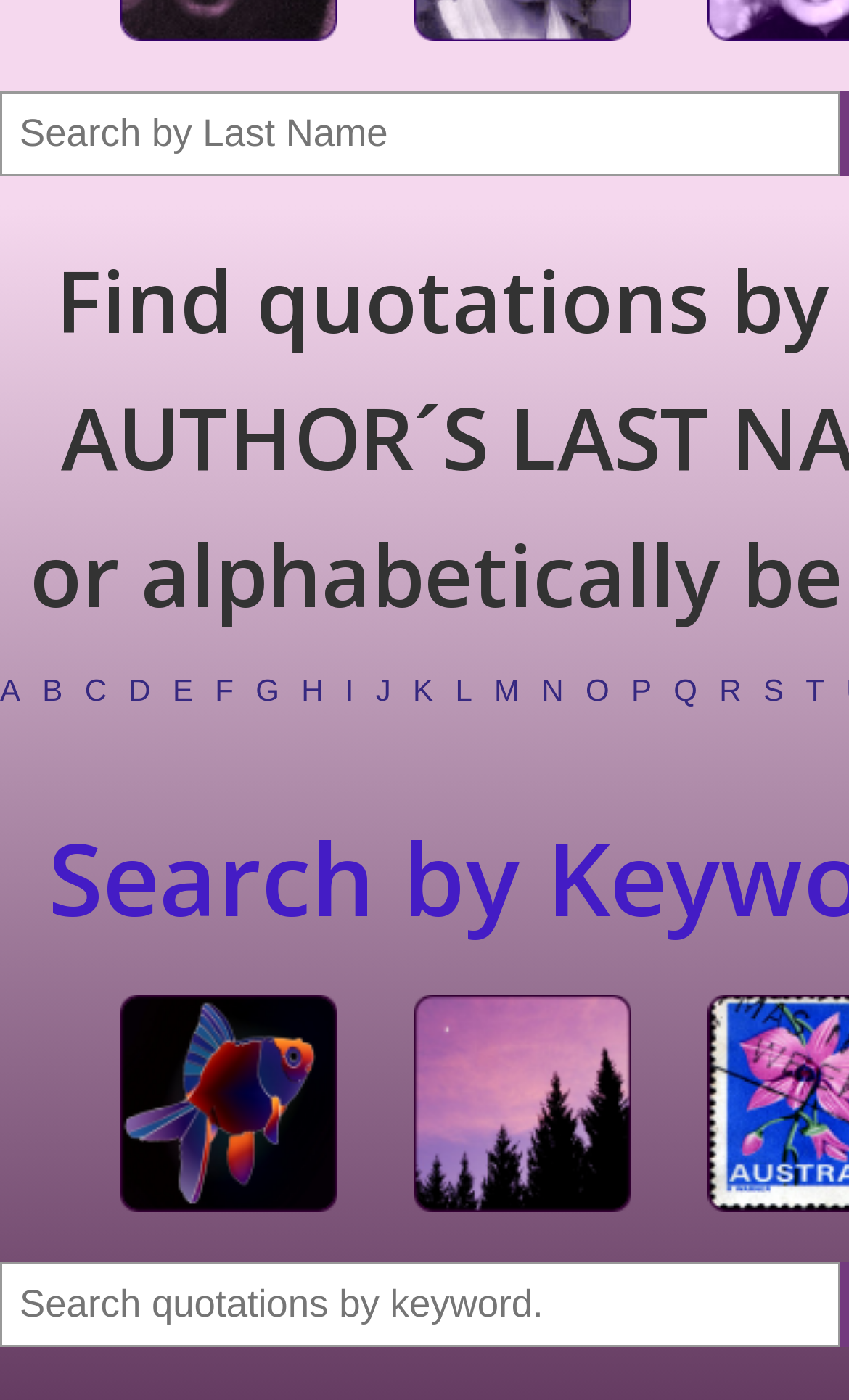Please answer the following question using a single word or phrase: 
What is the purpose of the searchbox at the bottom?

Search quotations by keyword